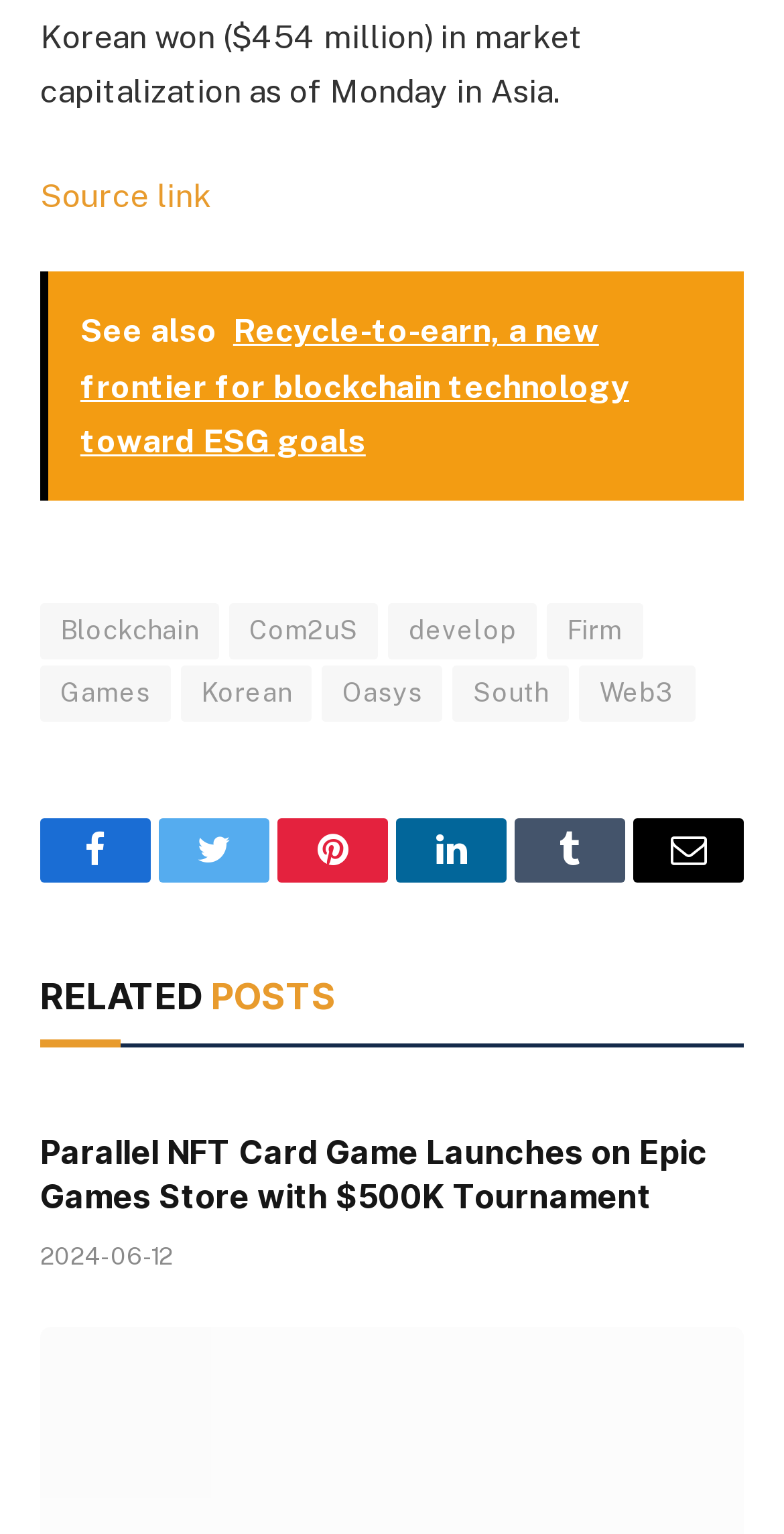Please identify the bounding box coordinates of the element I should click to complete this instruction: 'View the Web3 link'. The coordinates should be given as four float numbers between 0 and 1, like this: [left, top, right, bottom].

[0.739, 0.434, 0.887, 0.47]